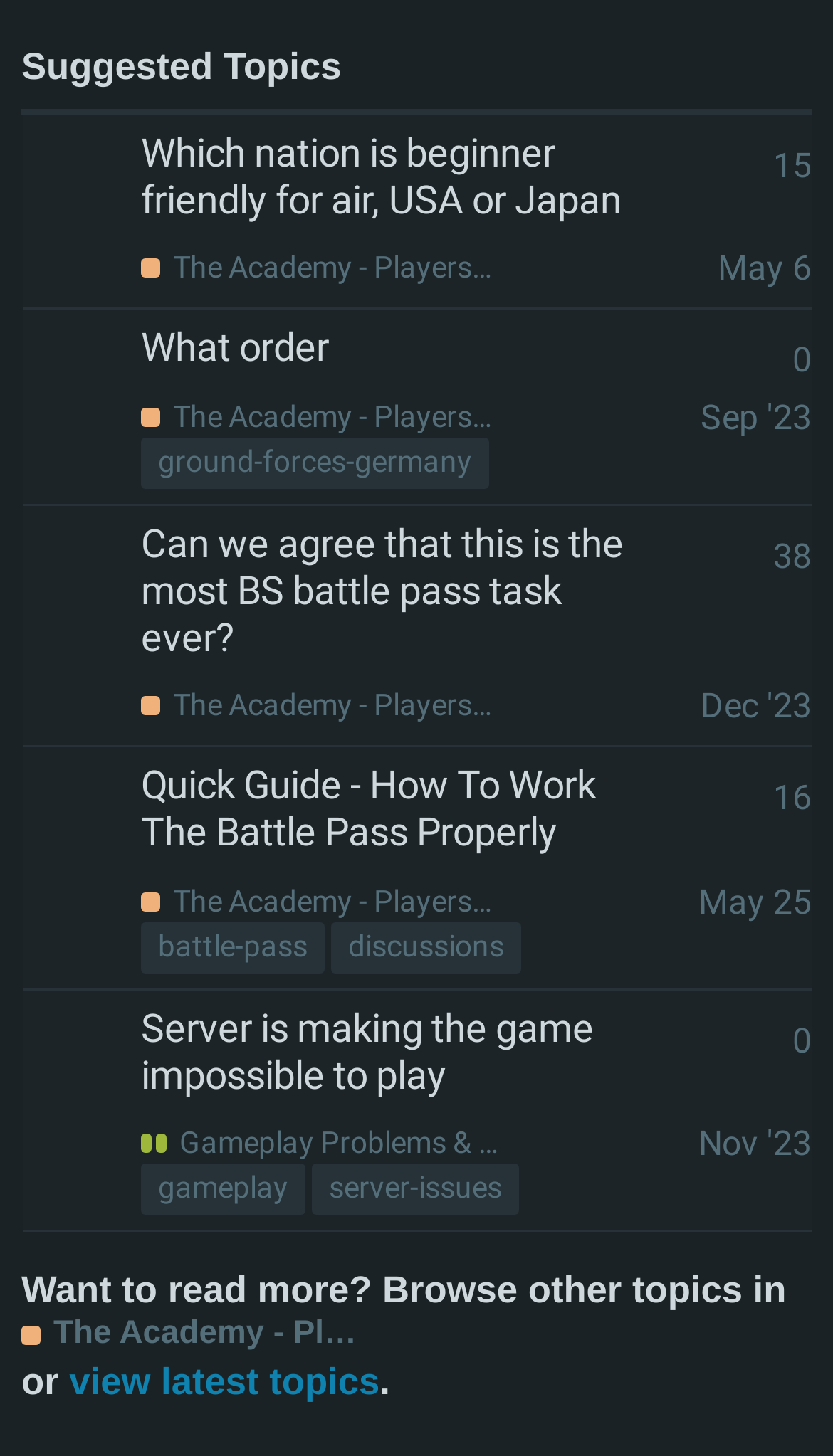What is the category of the topic 'Want to read more? Browse other topics in...'?
Examine the screenshot and reply with a single word or phrase.

The Academy - Players helping Players